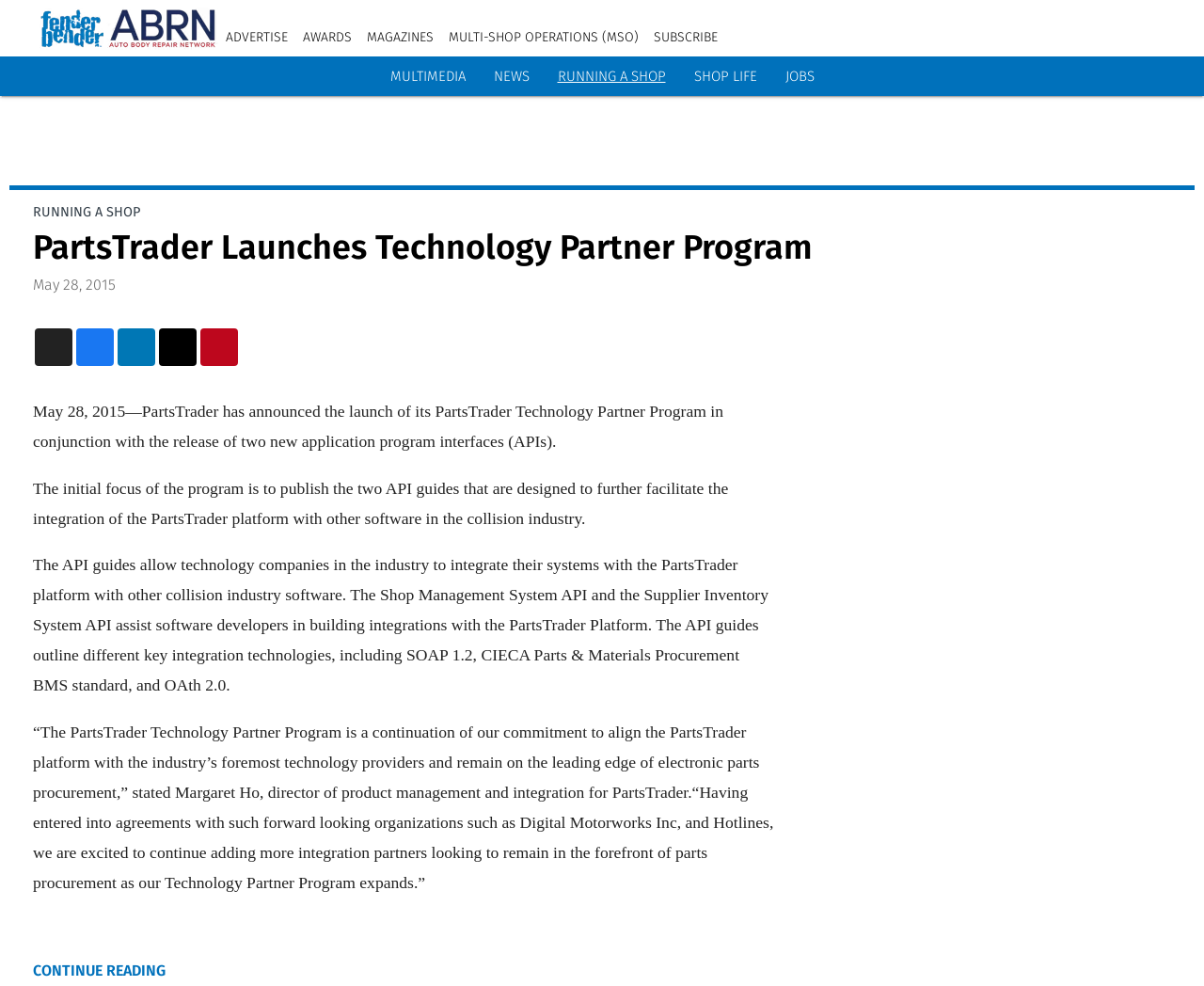Determine the bounding box coordinates of the clickable element to achieve the following action: 'Explore admissions'. Provide the coordinates as four float values between 0 and 1, formatted as [left, top, right, bottom].

None